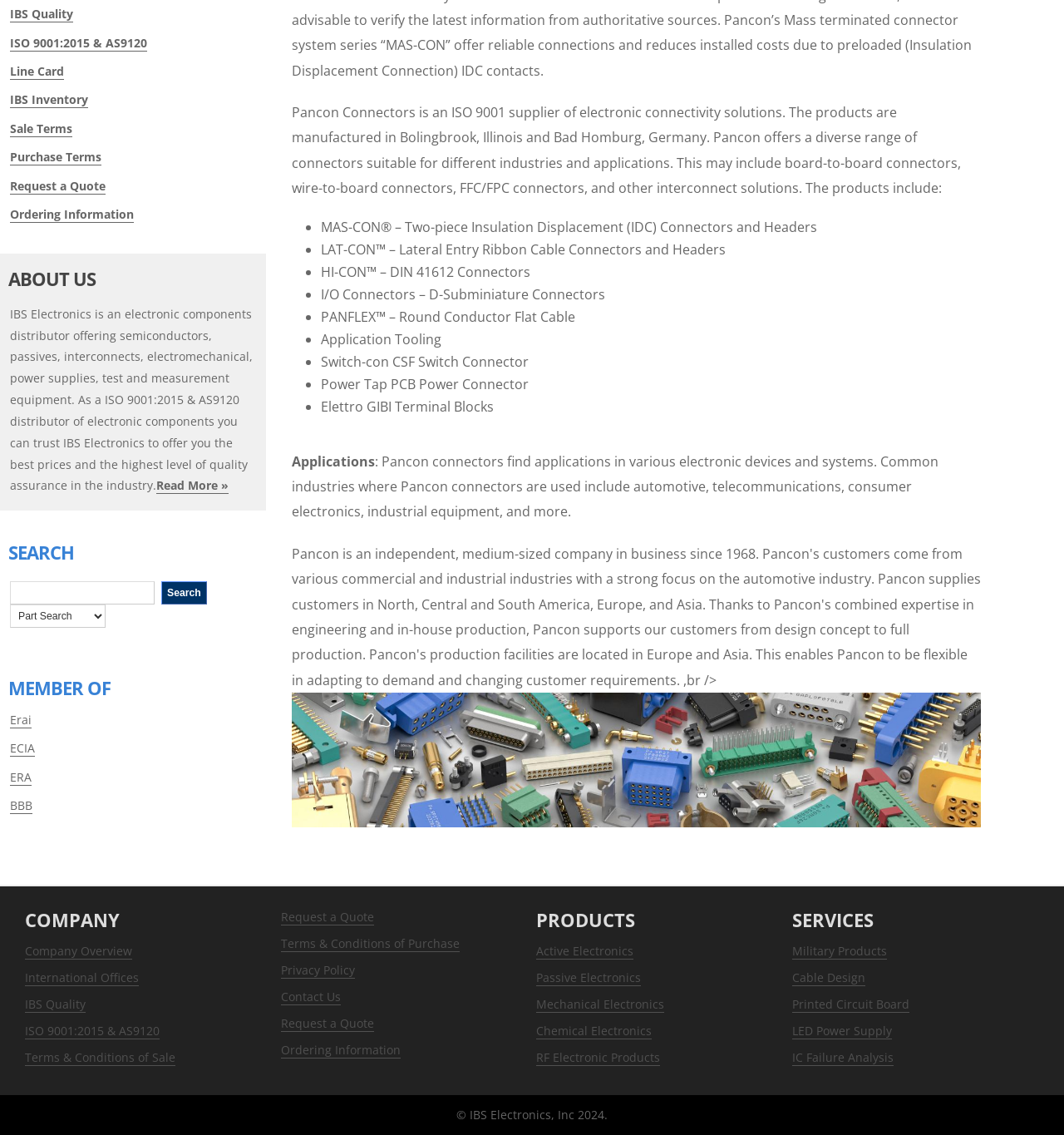Determine the bounding box coordinates of the UI element described below. Use the format (top-left x, top-left y, bottom-right x, bottom-right y) with floating point numbers between 0 and 1: Snowflakes and Stetsons

None